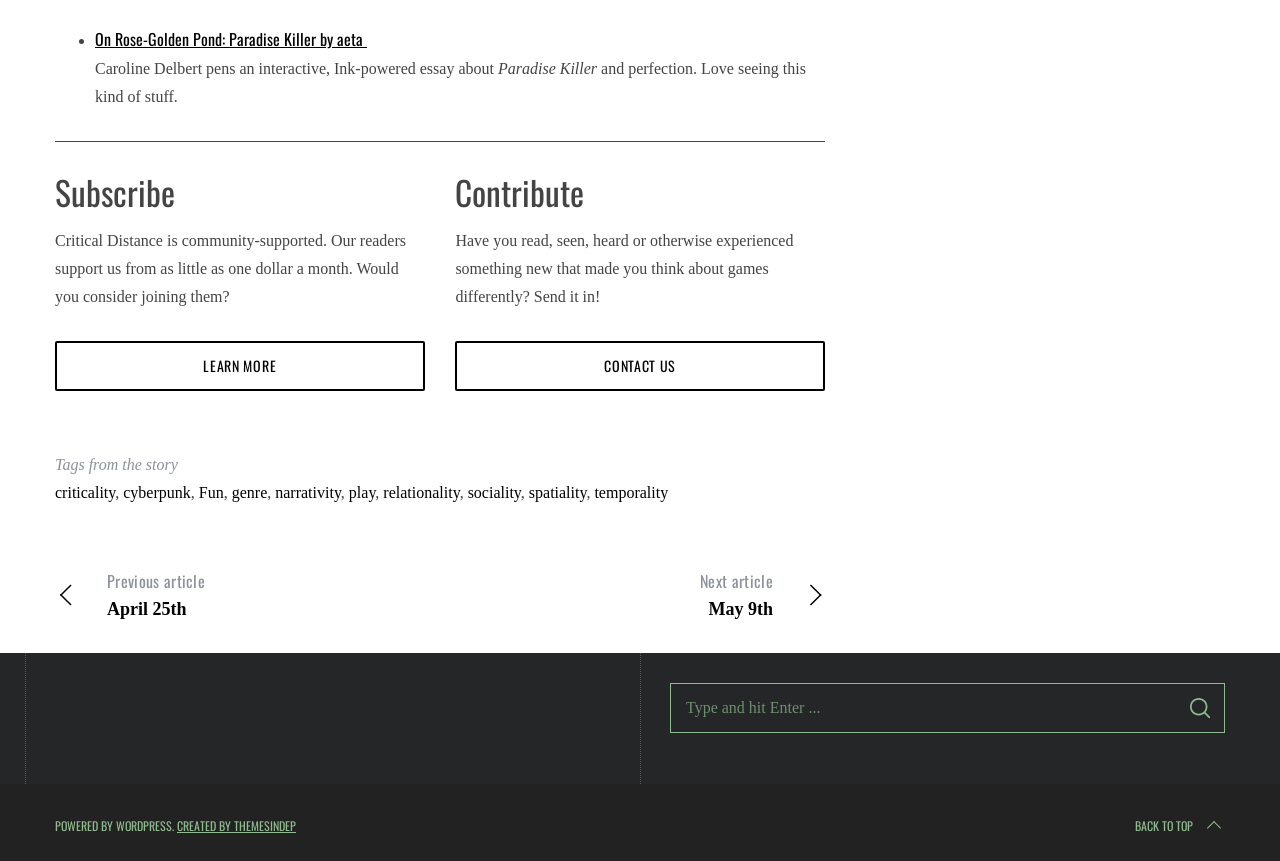Please answer the following question using a single word or phrase: 
What is the purpose of the search box?

To search for something